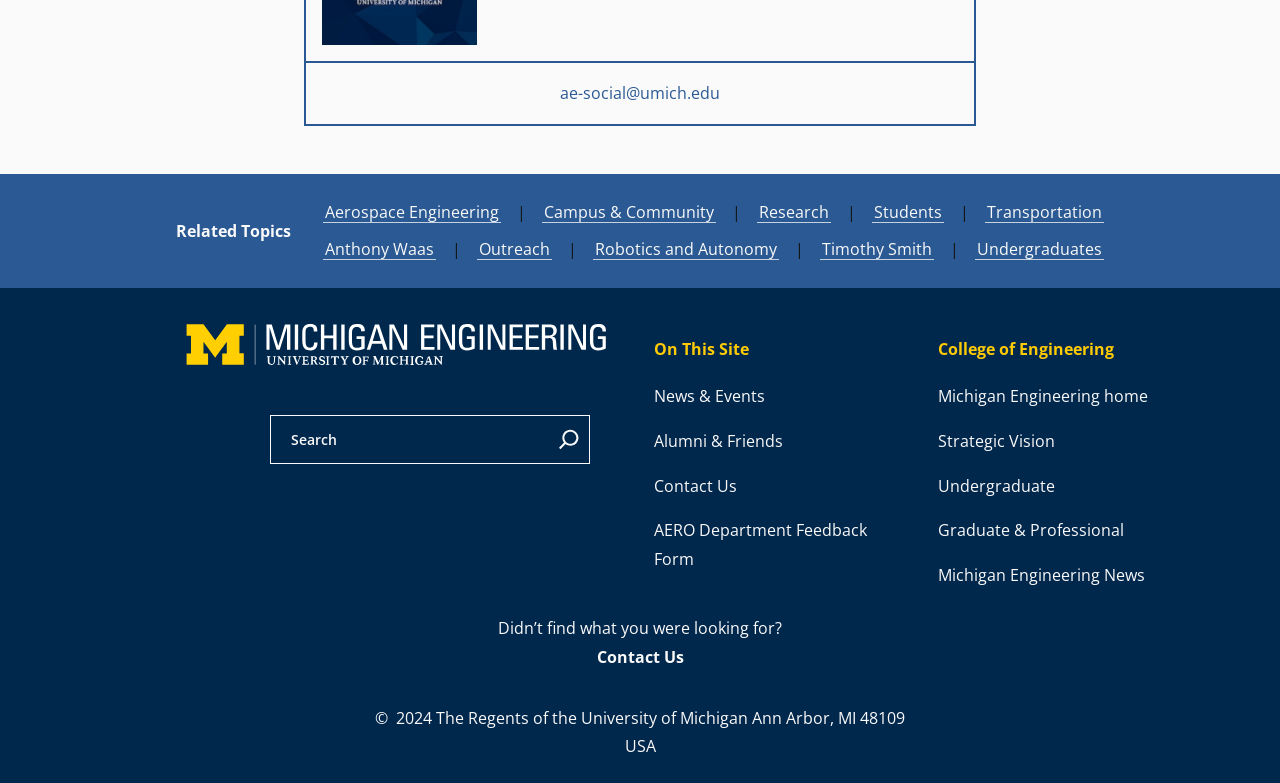What is the logo of the college?
Please craft a detailed and exhaustive response to the question.

I found the answer by looking at the figure element with the bounding box coordinates [0.145, 0.414, 0.473, 0.467], which contains an image with the description 'Michigan Engineering Logo'.